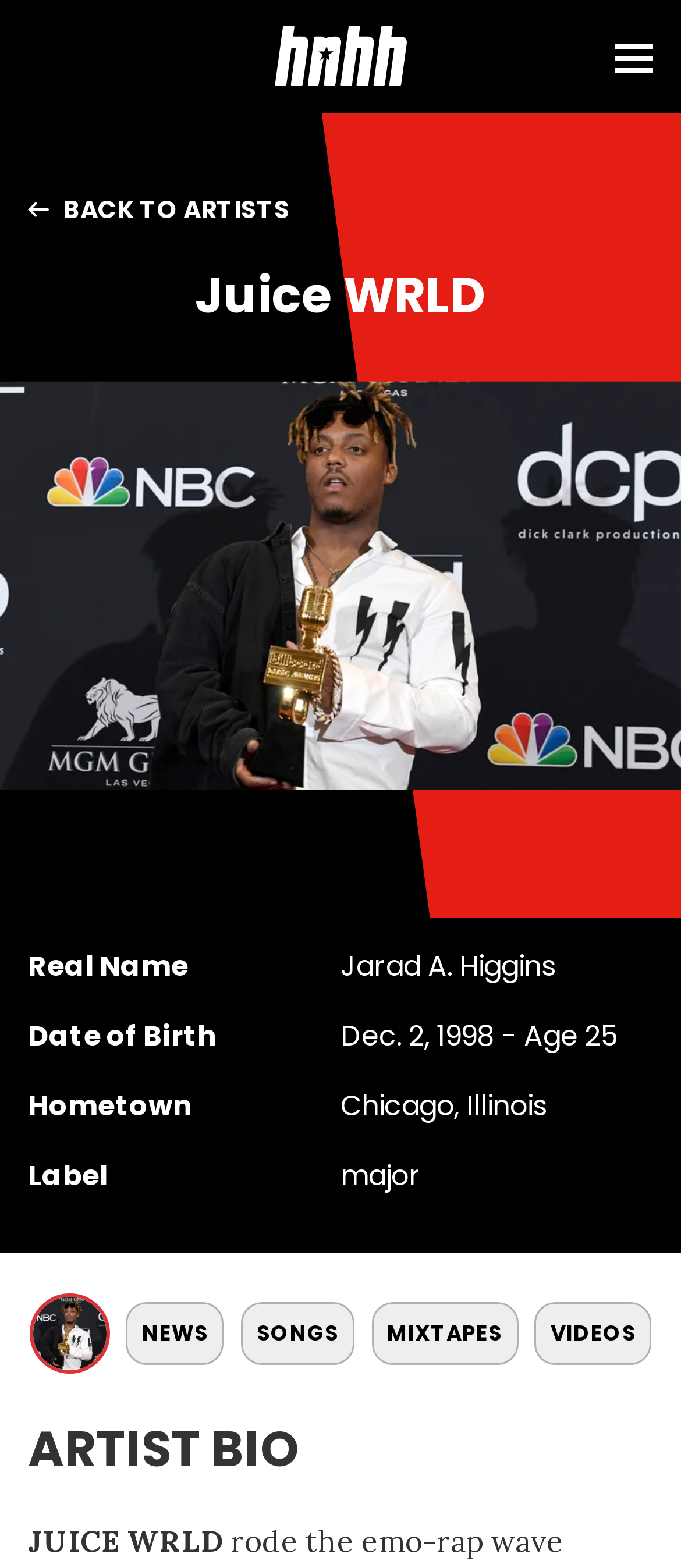How old was Juice WRLD when he passed away?
Please provide a comprehensive answer to the question based on the webpage screenshot.

I found the answer by looking at the description list on the webpage, where it says 'Date of Birth' as 'Dec. 2, 1998' and then provides the age as '25'. Since the webpage does not provide the current year, I assume the age is based on the birthdate provided.